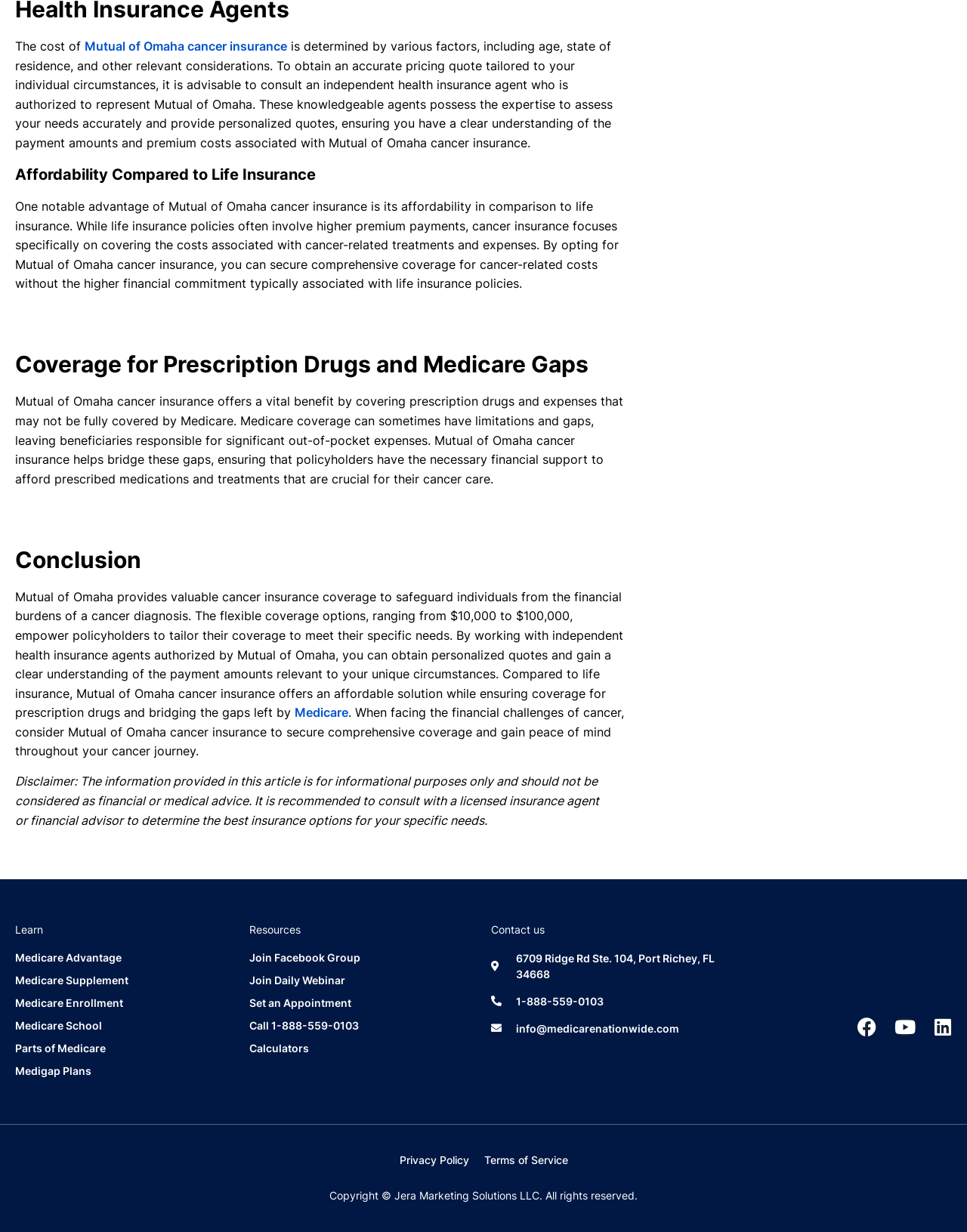Can you find the bounding box coordinates for the element that needs to be clicked to execute this instruction: "Read the disclaimer"? The coordinates should be given as four float numbers between 0 and 1, i.e., [left, top, right, bottom].

[0.016, 0.628, 0.083, 0.64]